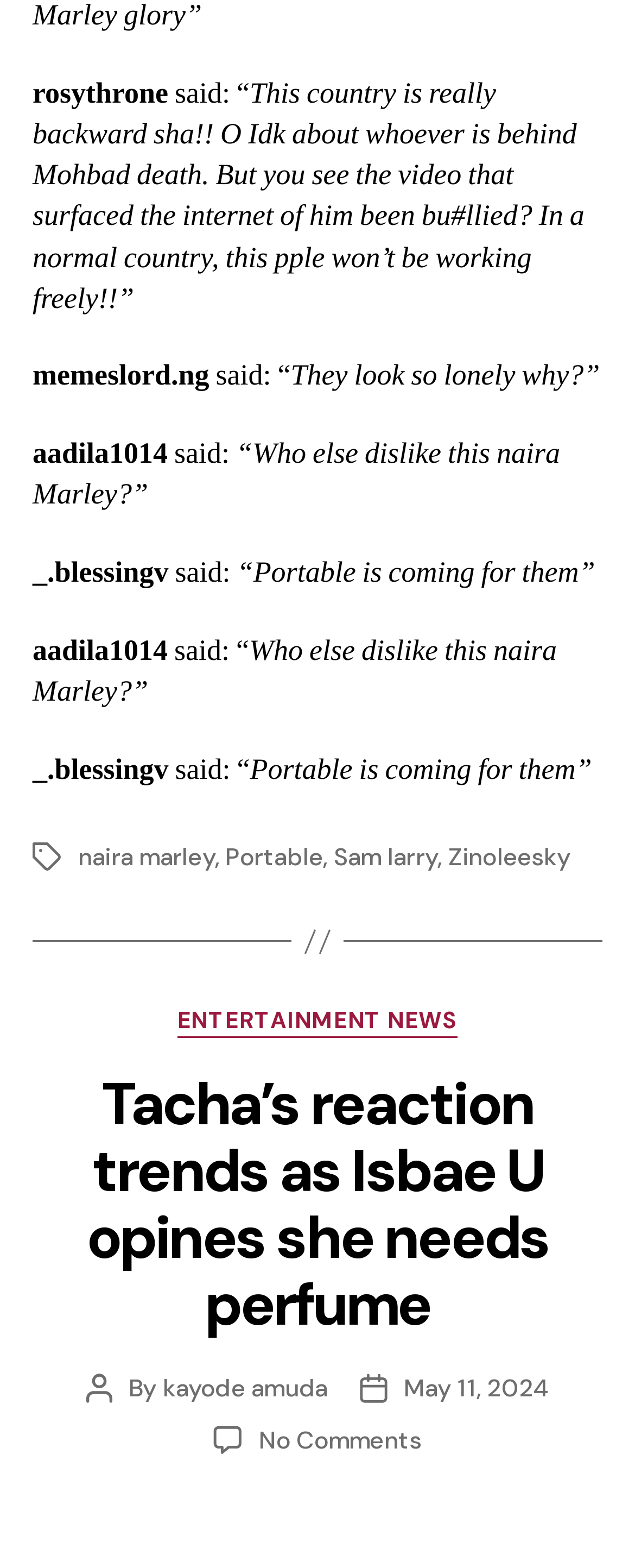Find and indicate the bounding box coordinates of the region you should select to follow the given instruction: "Check the comments on 'Tacha’s reaction trends as Isbae U opines she needs perfume'".

[0.407, 0.908, 0.664, 0.929]